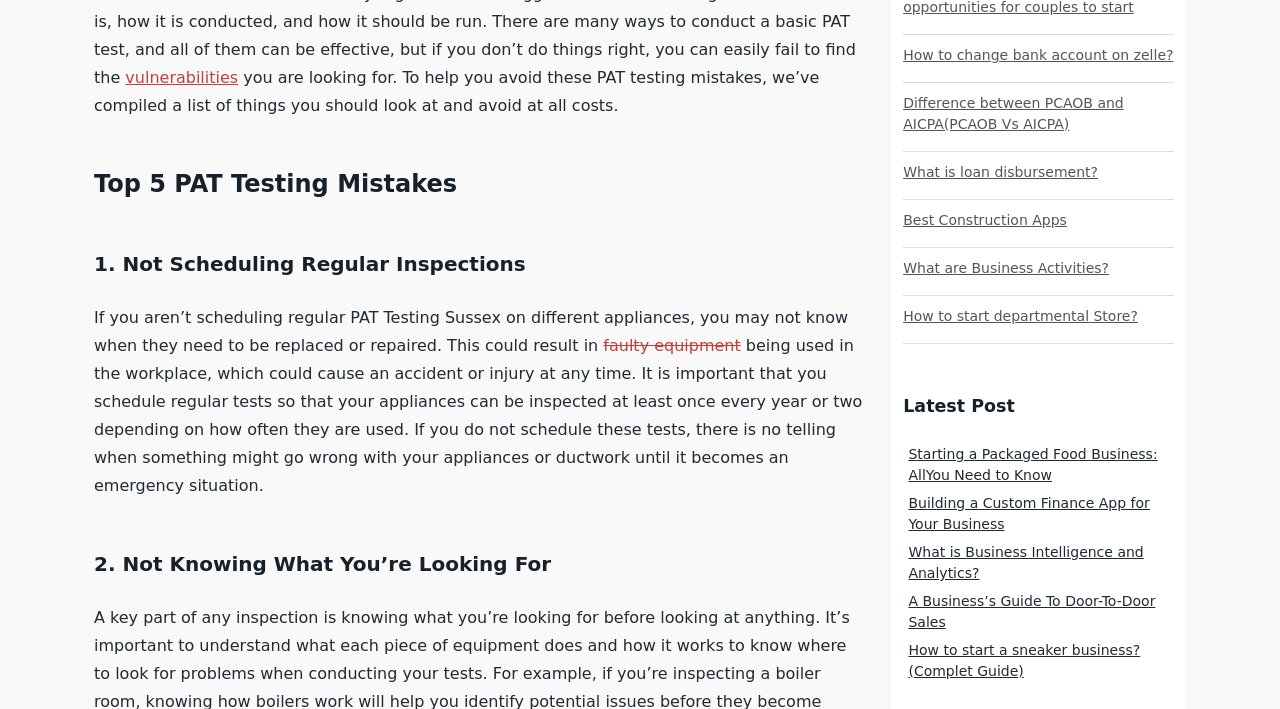Determine the bounding box coordinates for the HTML element described here: "Best Construction Apps".

[0.706, 0.299, 0.833, 0.322]